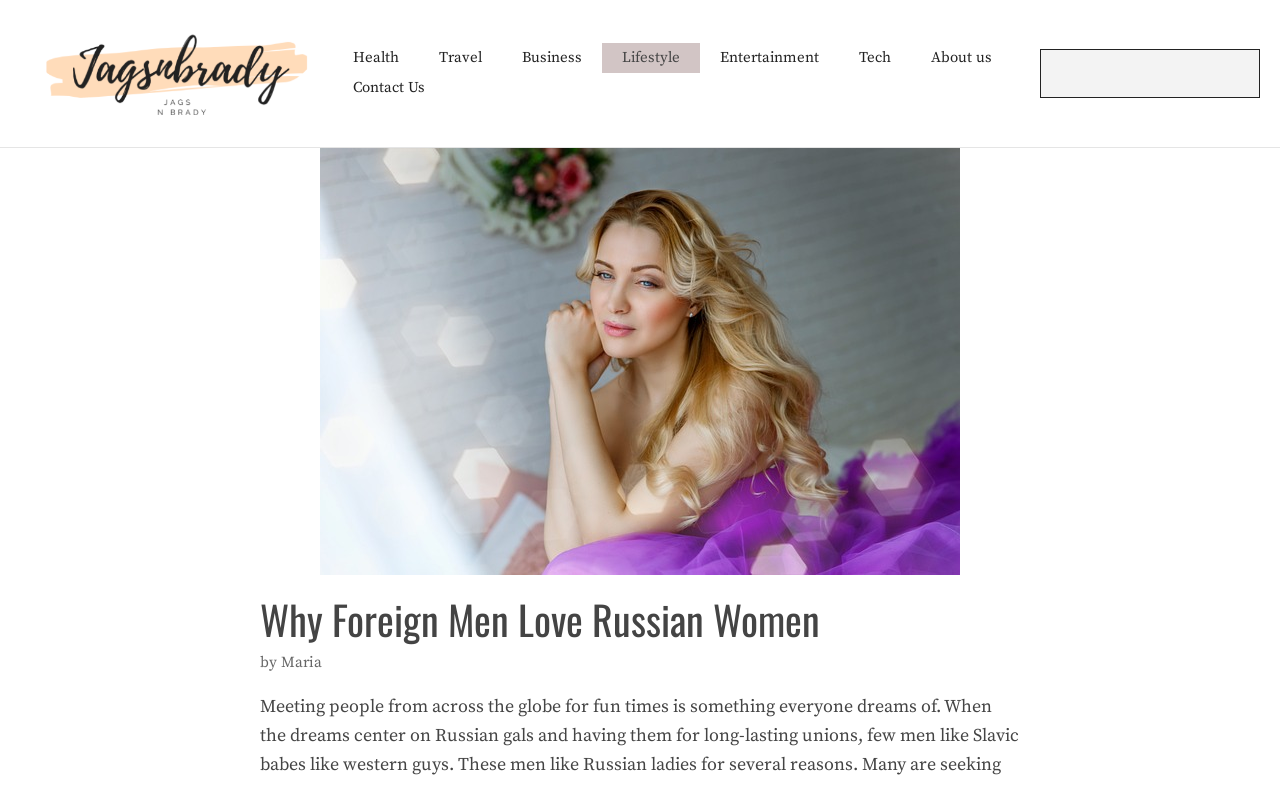Predict the bounding box coordinates of the area that should be clicked to accomplish the following instruction: "Click on the 'Health' link". The bounding box coordinates should consist of four float numbers between 0 and 1, i.e., [left, top, right, bottom].

[0.26, 0.055, 0.327, 0.093]